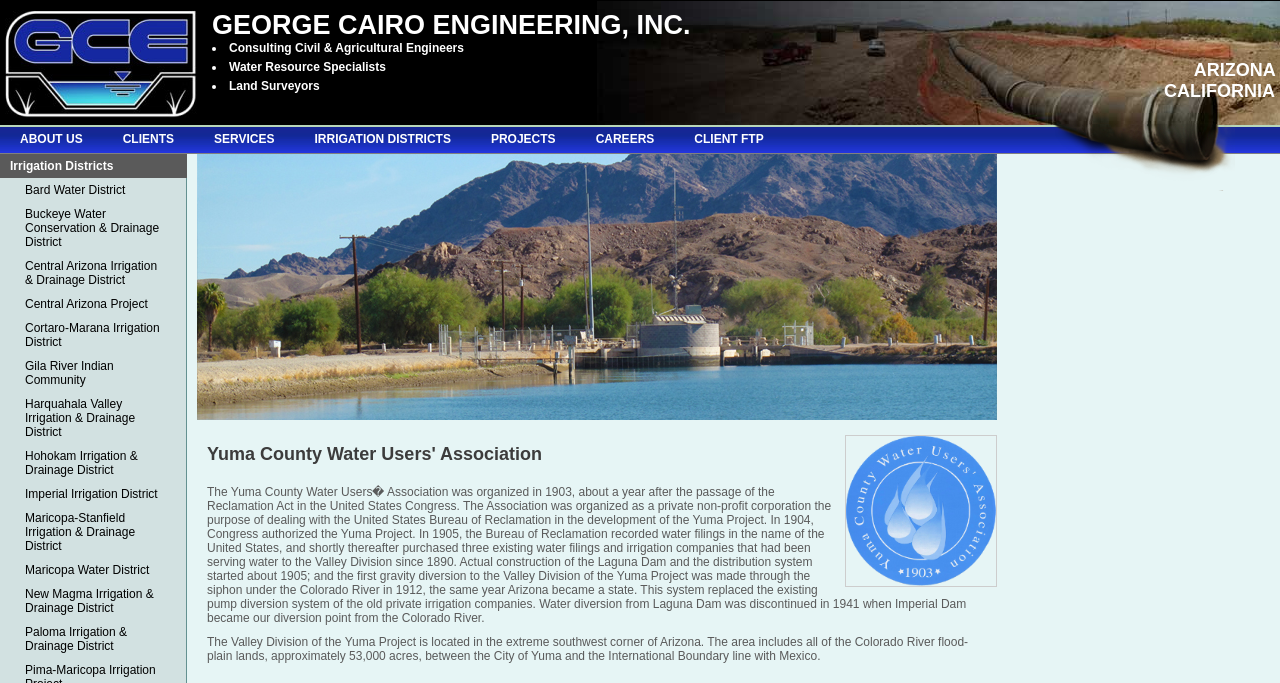Identify the bounding box coordinates for the element that needs to be clicked to fulfill this instruction: "Click on Bard Water District". Provide the coordinates in the format of four float numbers between 0 and 1: [left, top, right, bottom].

[0.0, 0.261, 0.145, 0.296]